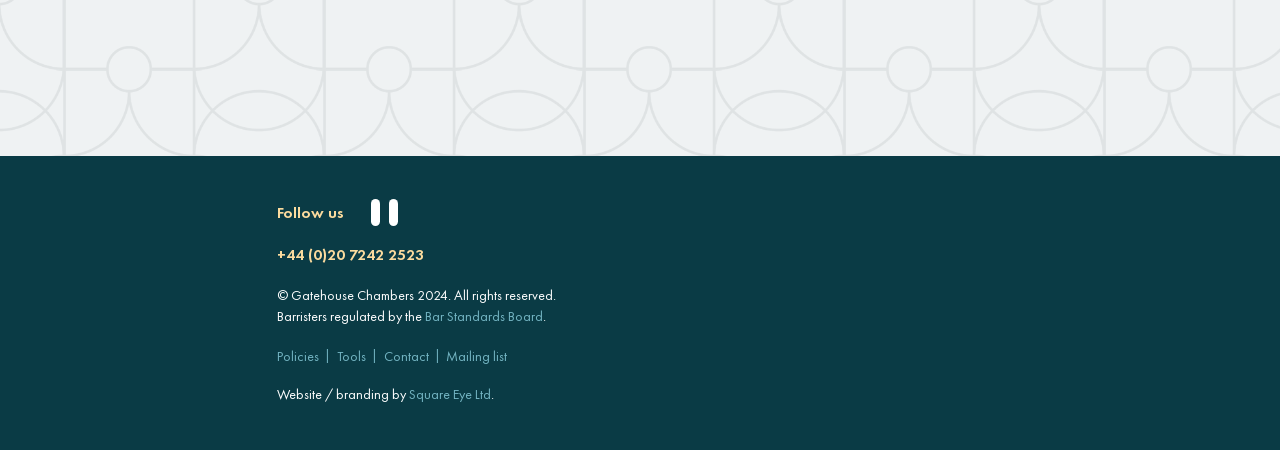Please specify the coordinates of the bounding box for the element that should be clicked to carry out this instruction: "View policies of Gatehouse Chambers". The coordinates must be four float numbers between 0 and 1, formatted as [left, top, right, bottom].

[0.216, 0.775, 0.249, 0.806]